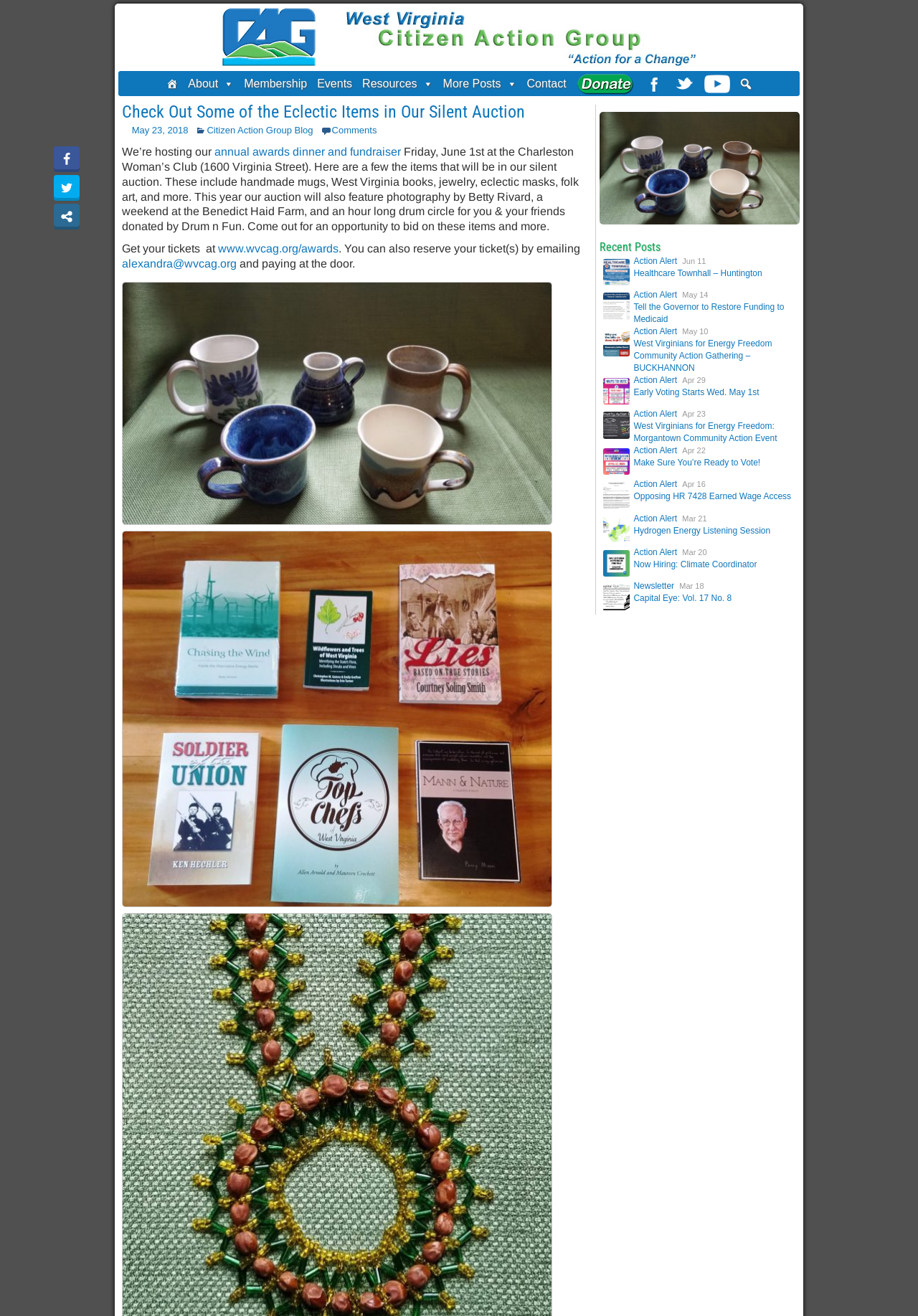Bounding box coordinates should be provided in the format (top-left x, top-left y, bottom-right x, bottom-right y) with all values between 0 and 1. Identify the bounding box for this UI element: annual awards dinner and fundraiser

[0.234, 0.111, 0.437, 0.12]